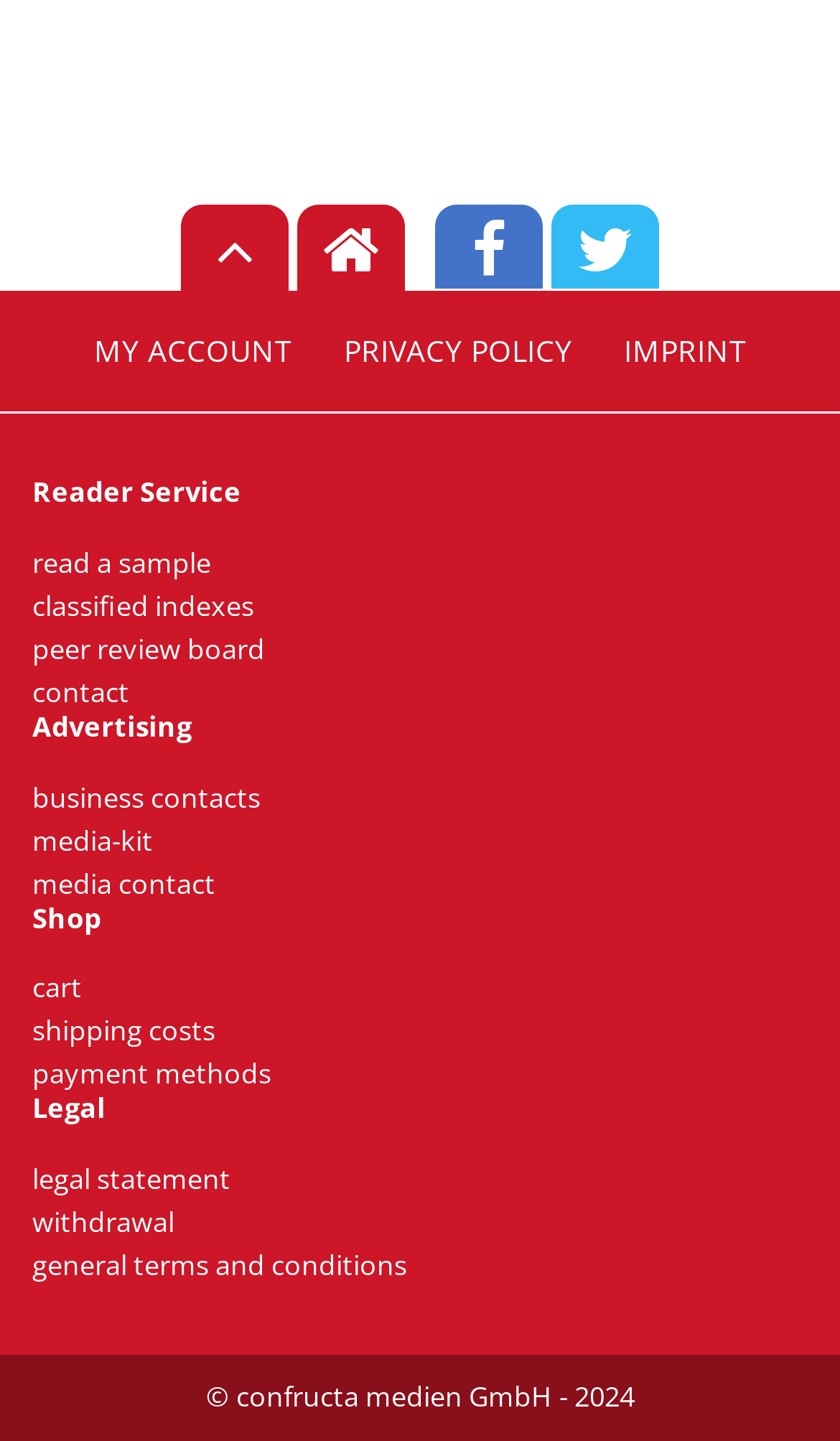Answer the question with a single word or phrase: 
What is the purpose of the 'MY ACCOUNT' link?

To access user account